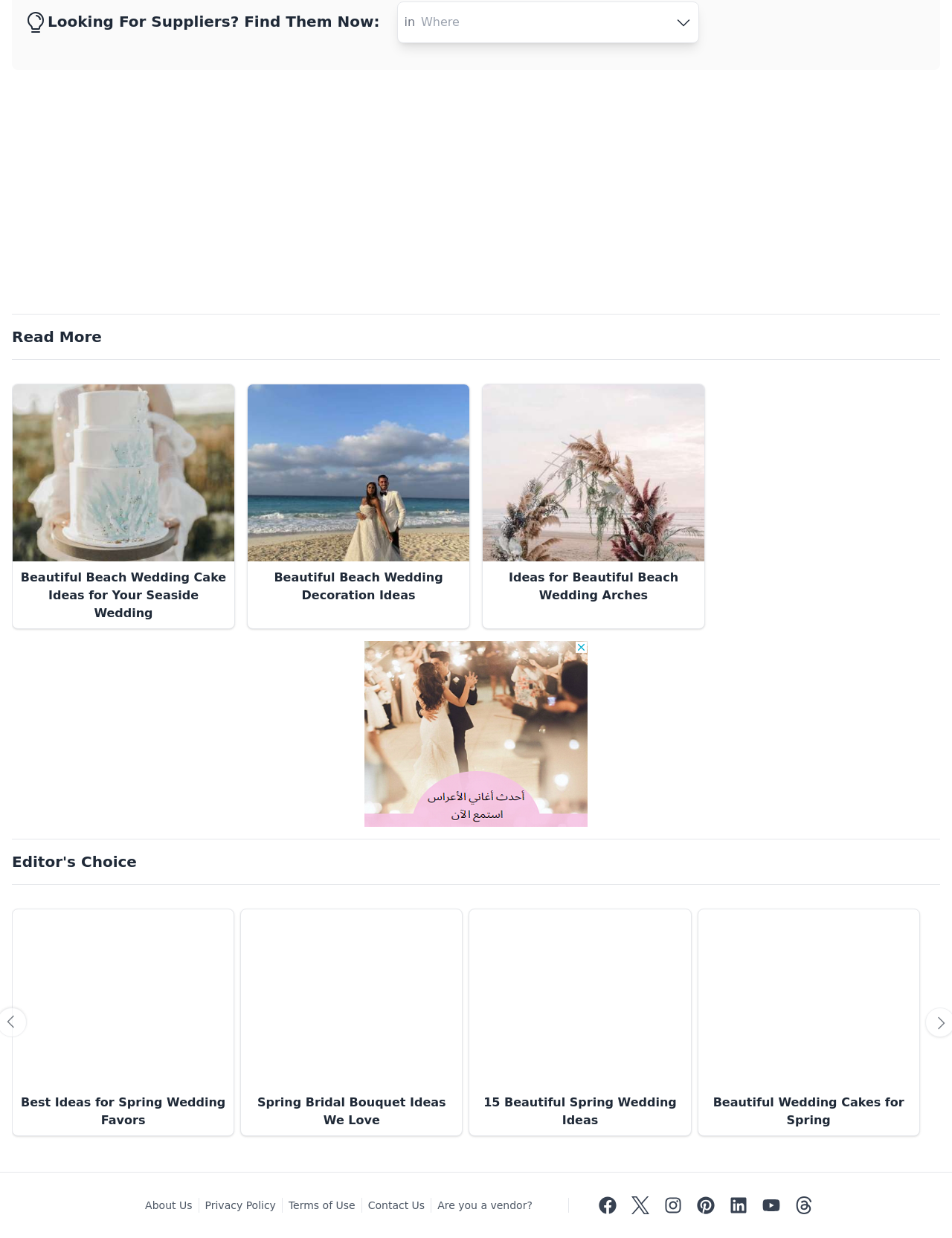Locate the bounding box coordinates of the element that needs to be clicked to carry out the instruction: "View Editor's Choice". The coordinates should be given as four float numbers ranging from 0 to 1, i.e., [left, top, right, bottom].

[0.012, 0.688, 0.988, 0.704]